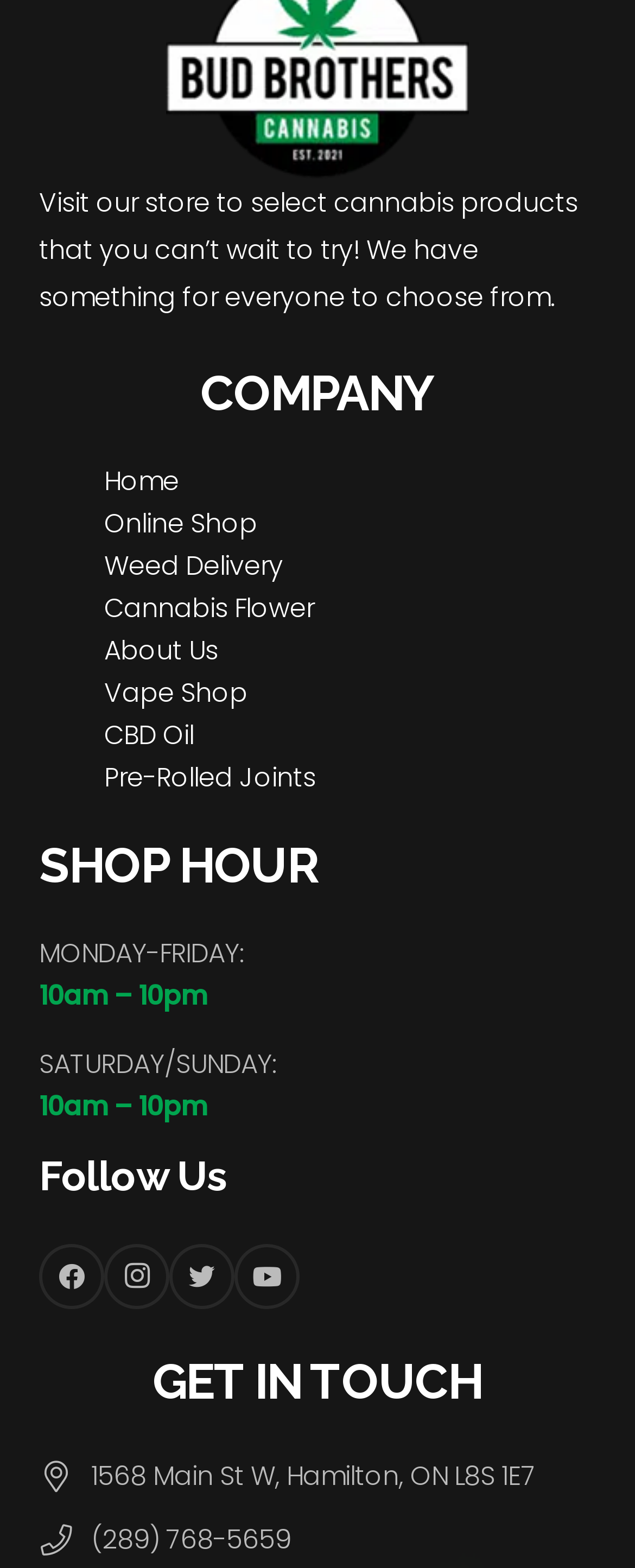Provide a short answer to the following question with just one word or phrase: What is the company's address?

1568 Main St W, Hamilton, ON L8S 1E7